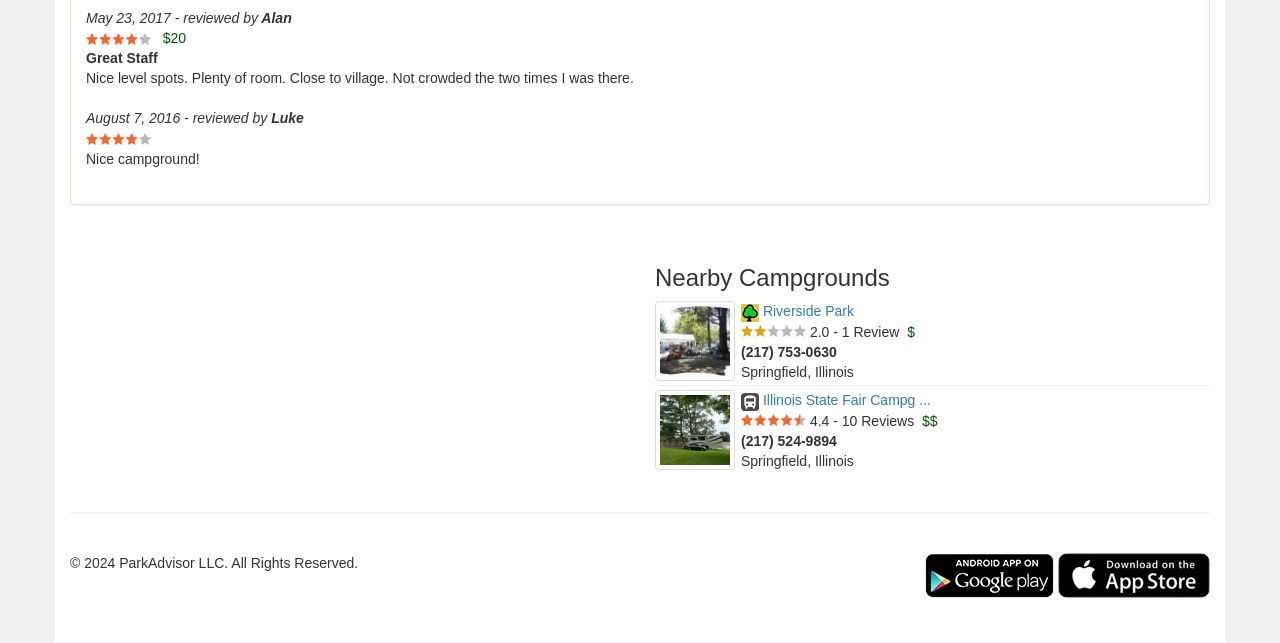Locate the UI element described by Riverside Park in the provided webpage screenshot. Return the bounding box coordinates in the format (top-left x, top-left y, bottom-right x, bottom-right y), ensuring all values are between 0 and 1.

[0.579, 0.472, 0.667, 0.497]